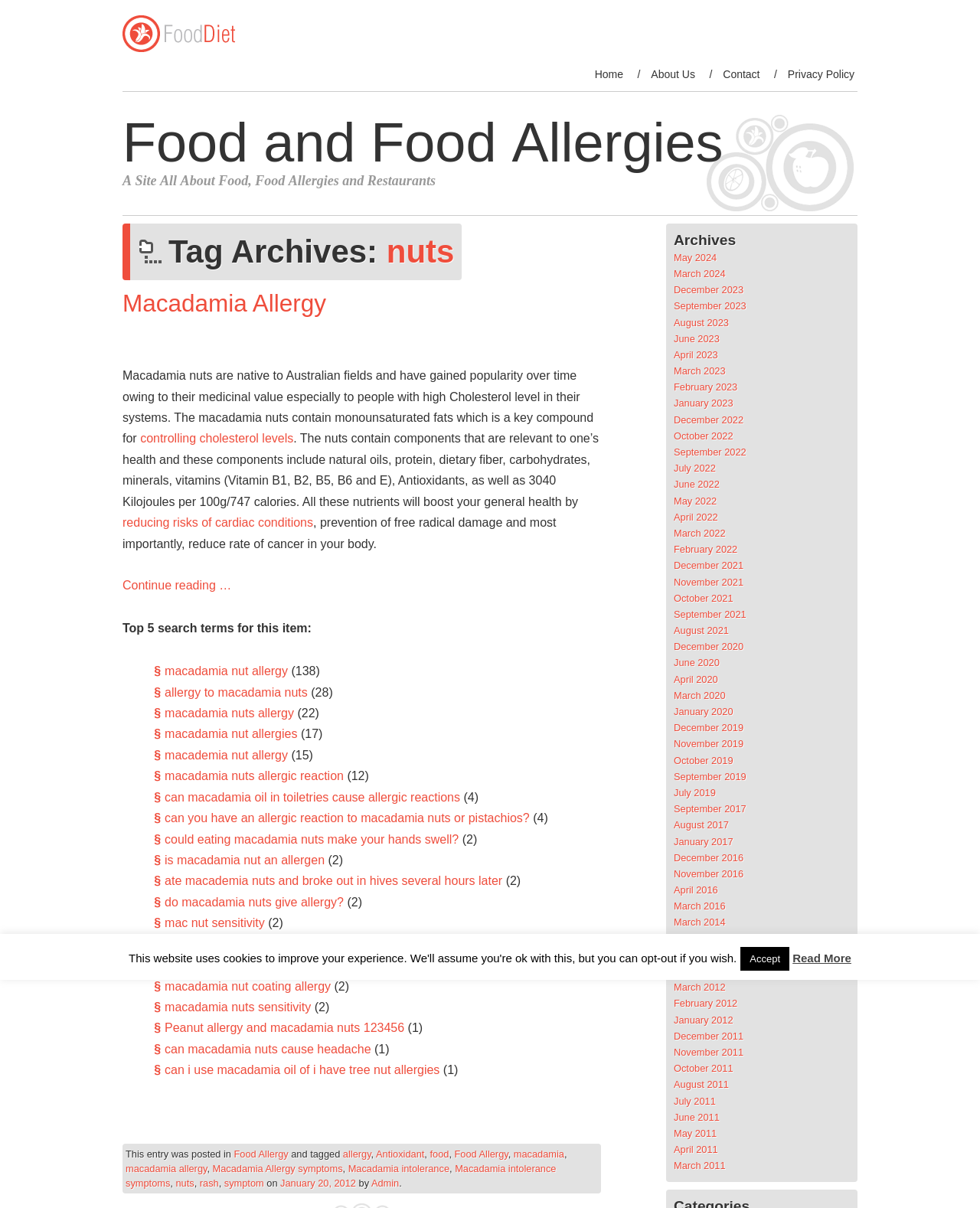Please specify the bounding box coordinates of the element that should be clicked to execute the given instruction: 'Learn about 'controlling cholesterol levels''. Ensure the coordinates are four float numbers between 0 and 1, expressed as [left, top, right, bottom].

[0.143, 0.358, 0.299, 0.368]